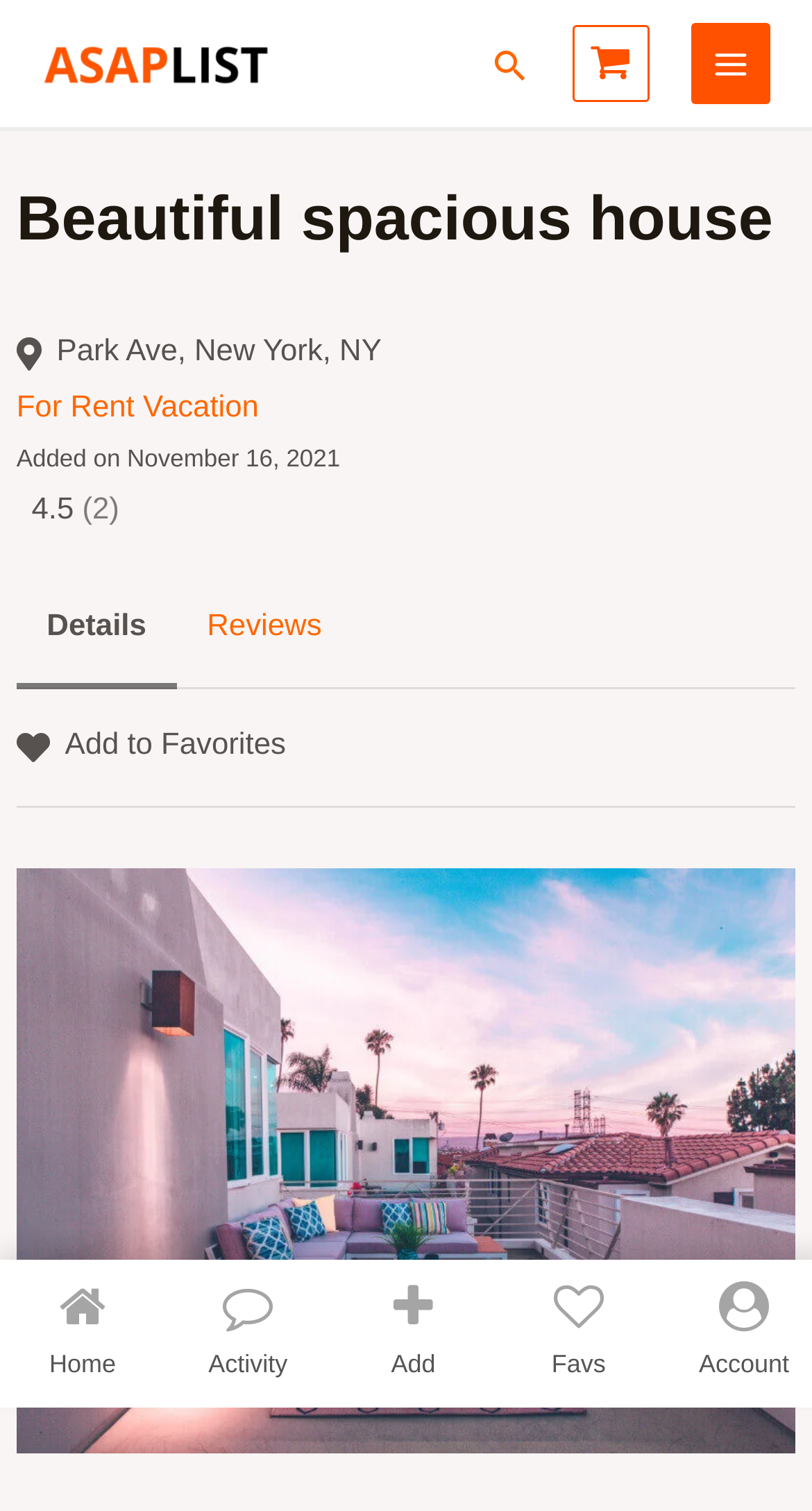Answer the question using only one word or a concise phrase: What is the date when the house was added?

November 16, 2021